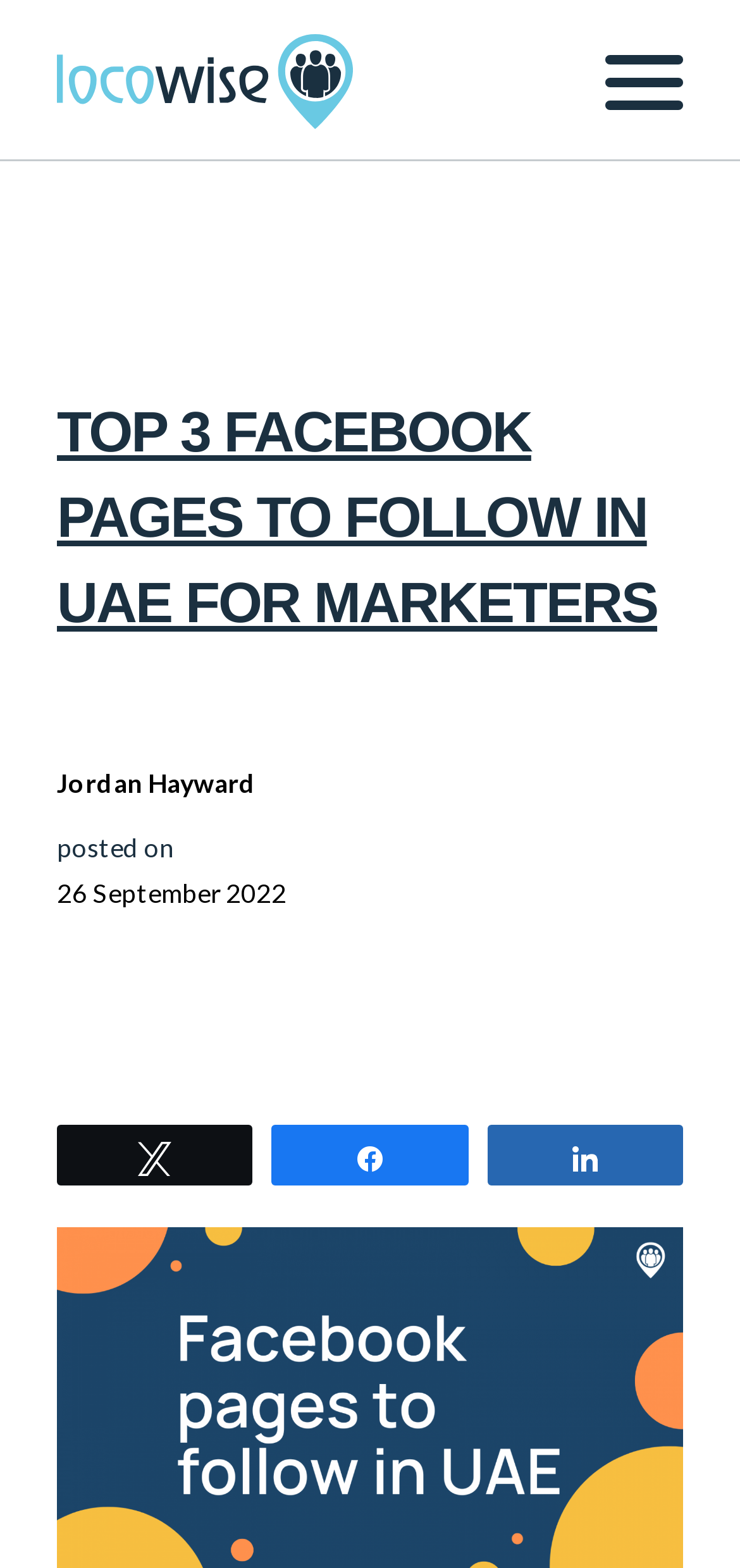Respond to the question with just a single word or phrase: 
What is the topic of the blog post?

Facebook pages for marketers in UAE